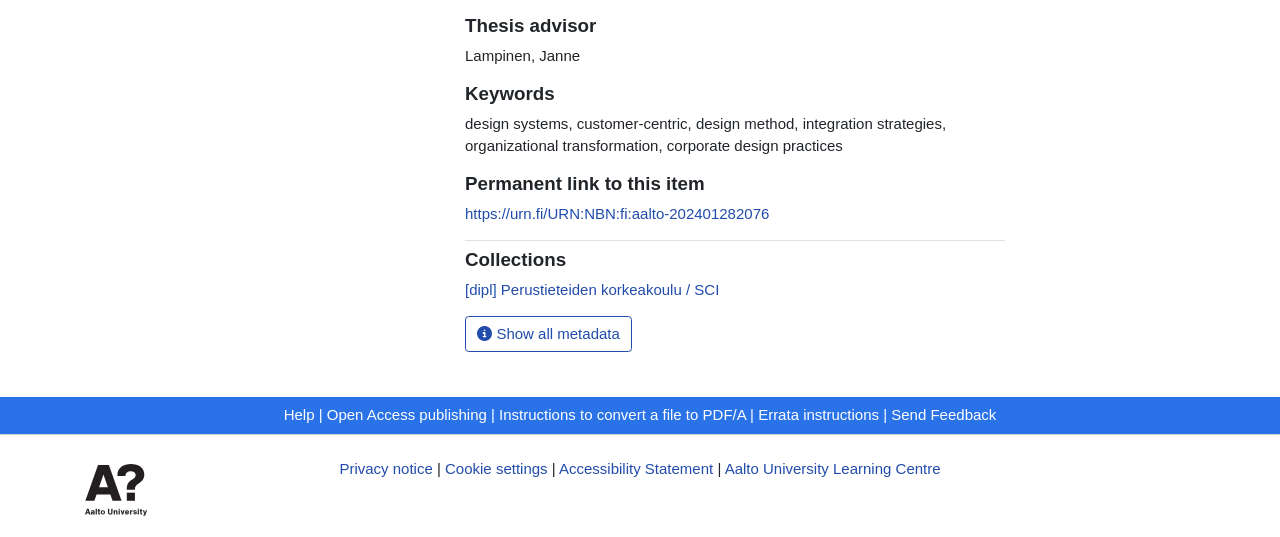Indicate the bounding box coordinates of the element that must be clicked to execute the instruction: "Get help". The coordinates should be given as four float numbers between 0 and 1, i.e., [left, top, right, bottom].

[0.222, 0.757, 0.246, 0.788]